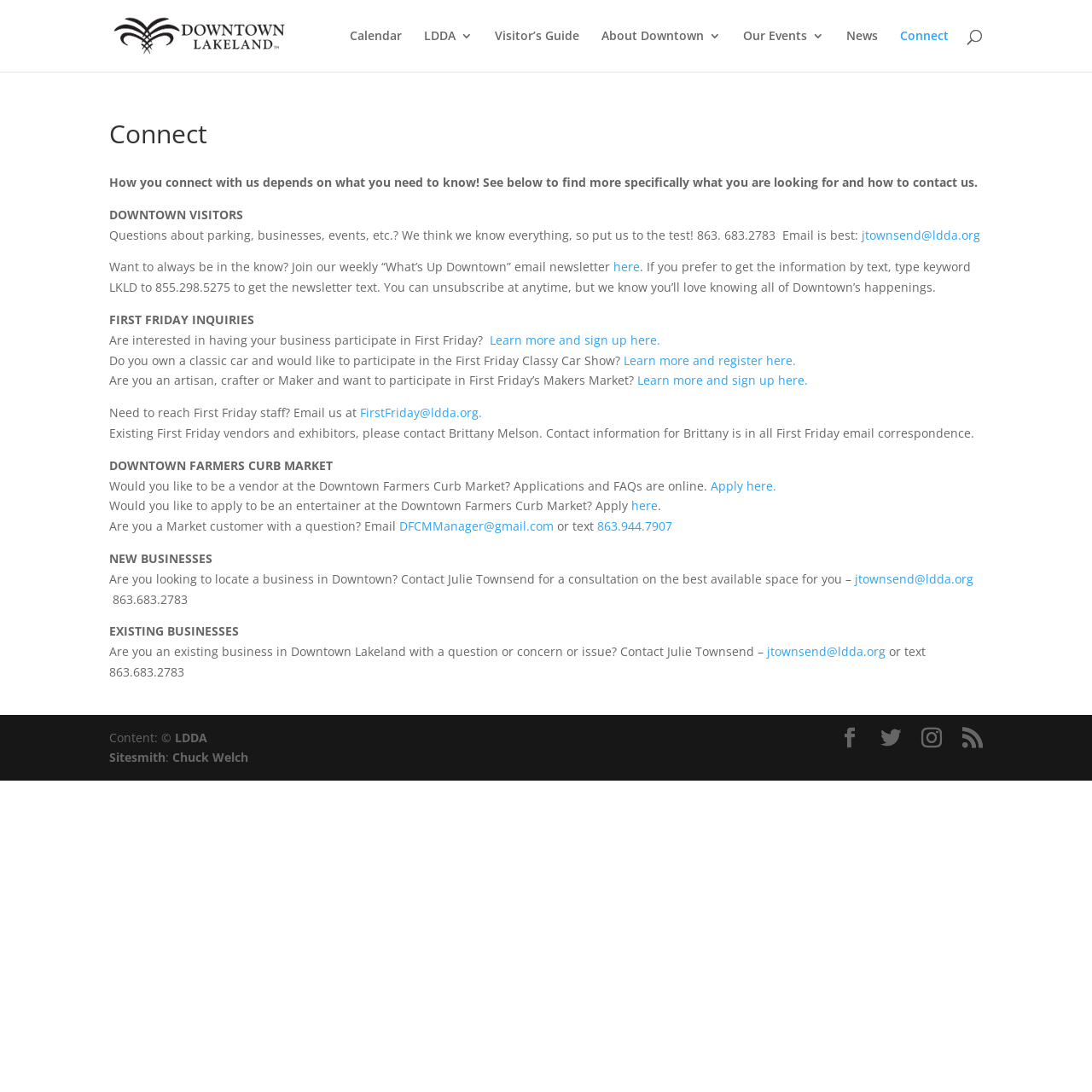Please locate the bounding box coordinates for the element that should be clicked to achieve the following instruction: "Apply to be a vendor at the Downtown Farmers Curb Market". Ensure the coordinates are given as four float numbers between 0 and 1, i.e., [left, top, right, bottom].

[0.651, 0.437, 0.711, 0.452]